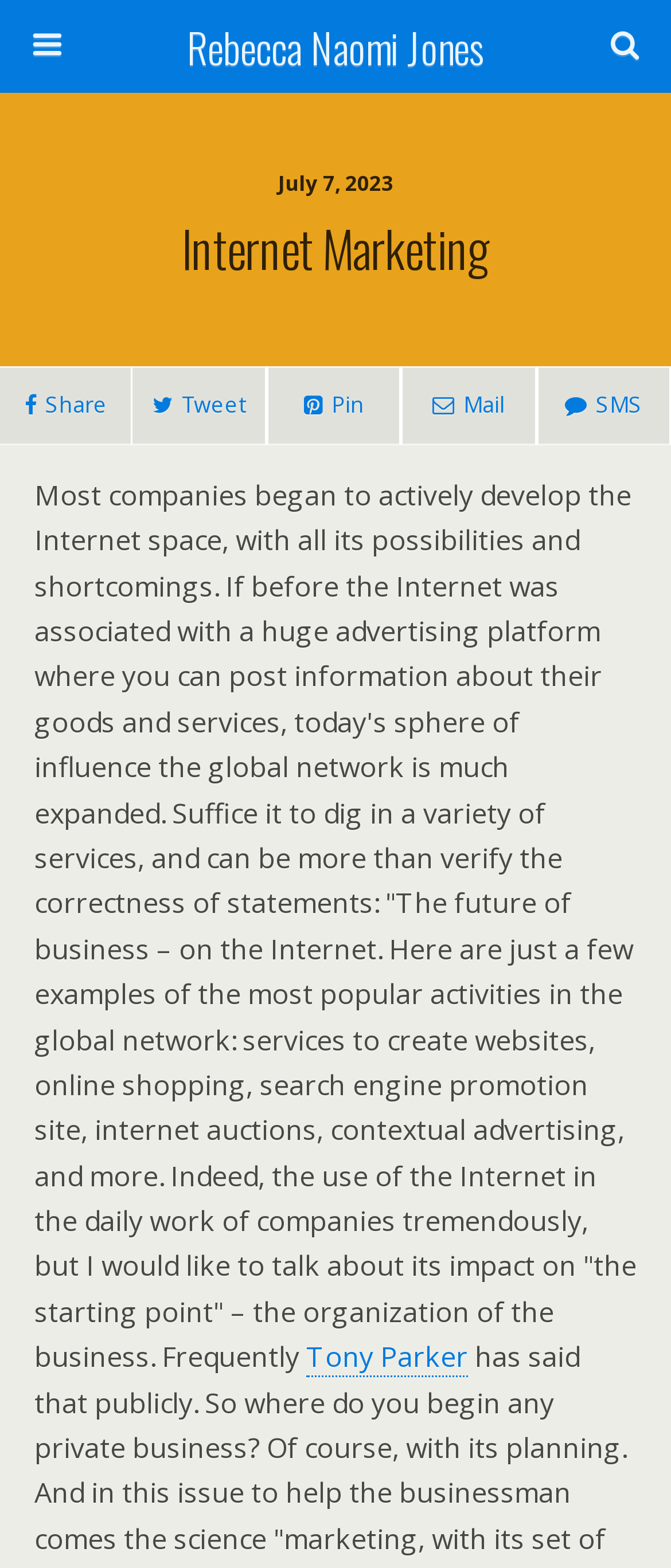What is the date mentioned on the webpage?
Please provide a comprehensive answer based on the details in the screenshot.

I found the date 'July 7, 2023' on the webpage, which is located below the main heading and above the main content.